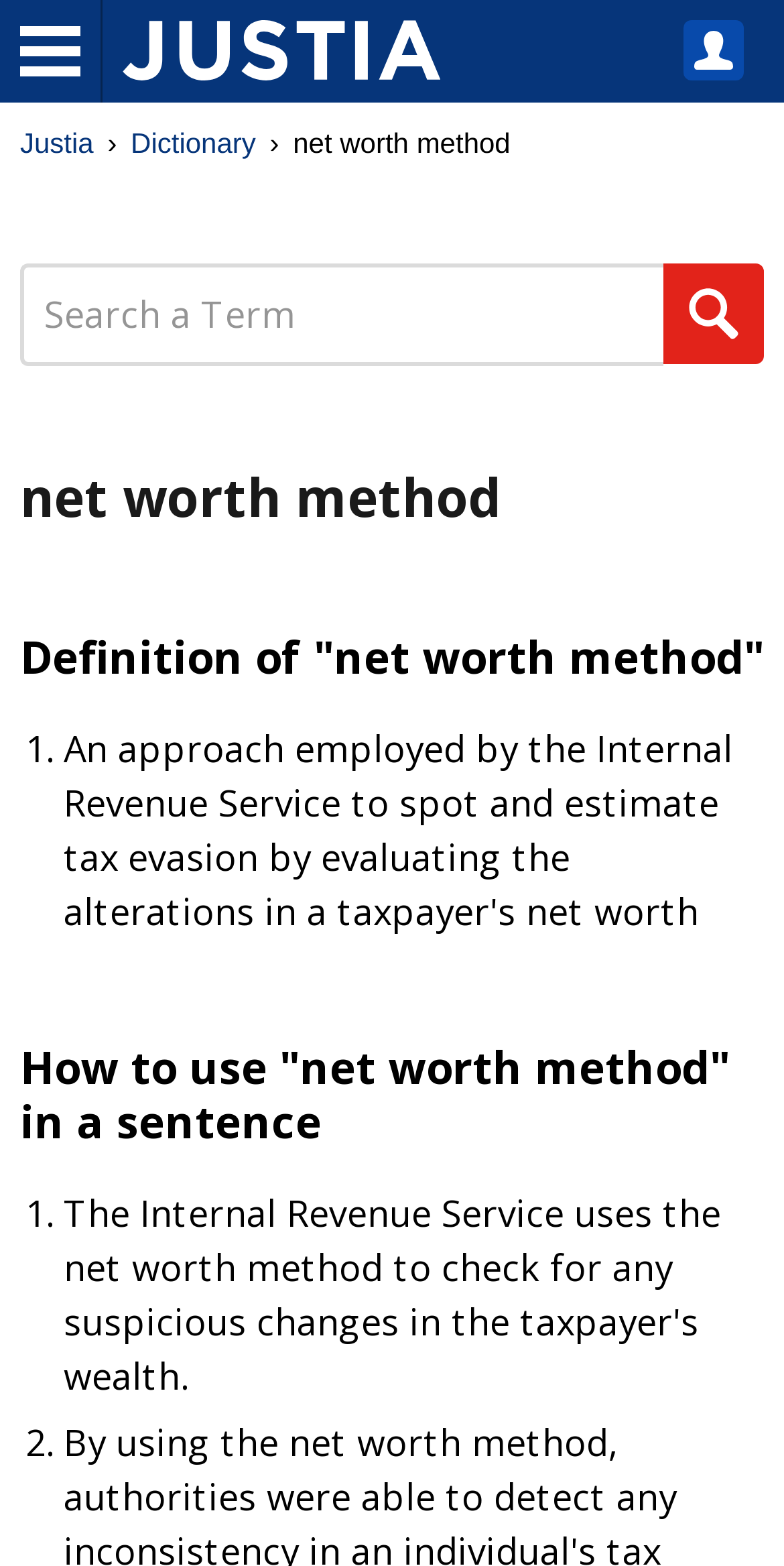What is the name of the dictionary?
Answer with a single word or phrase by referring to the visual content.

Justia Legal Dictionary